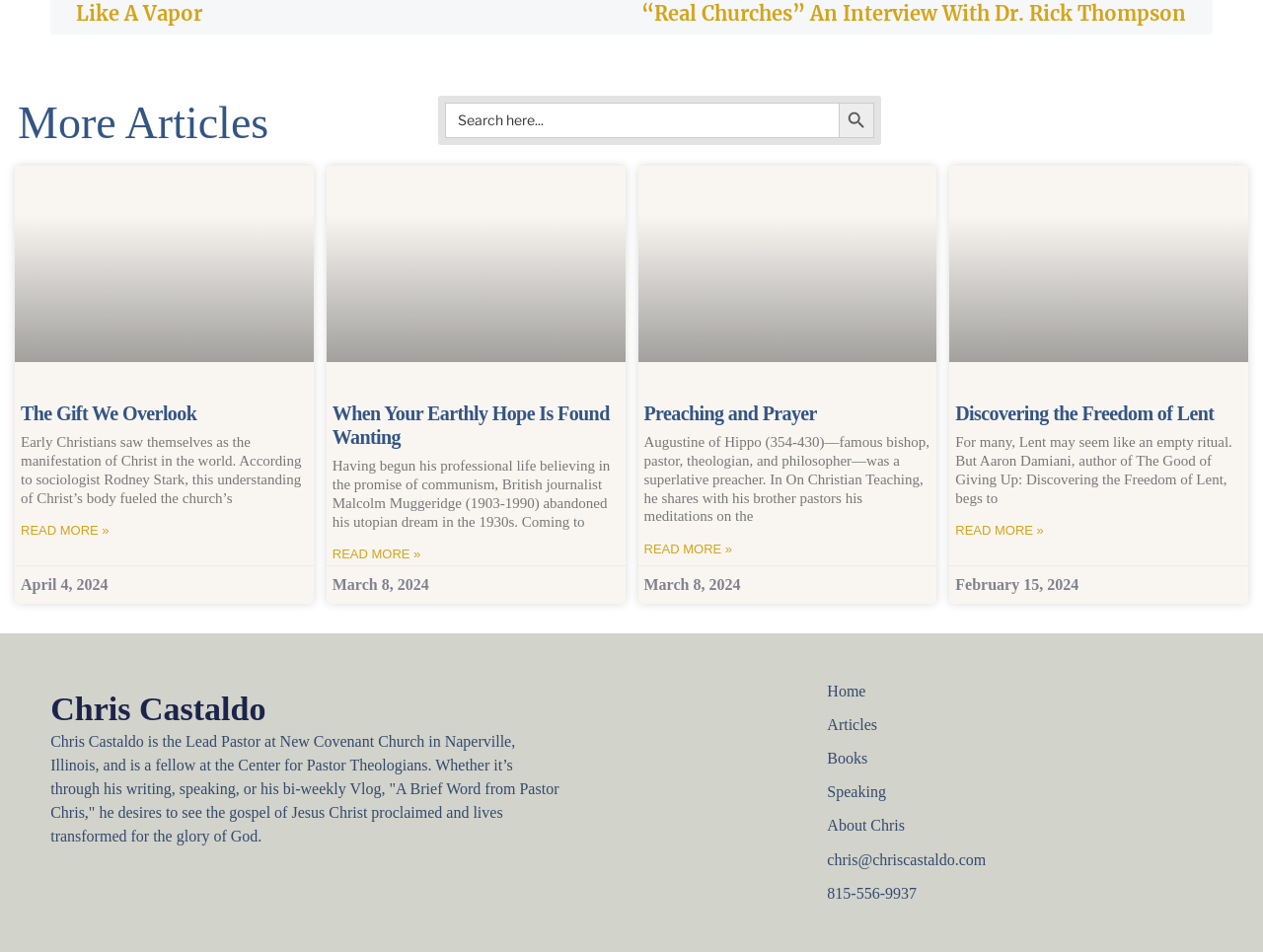How many articles are displayed on the webpage?
Based on the screenshot, answer the question with a single word or phrase.

4